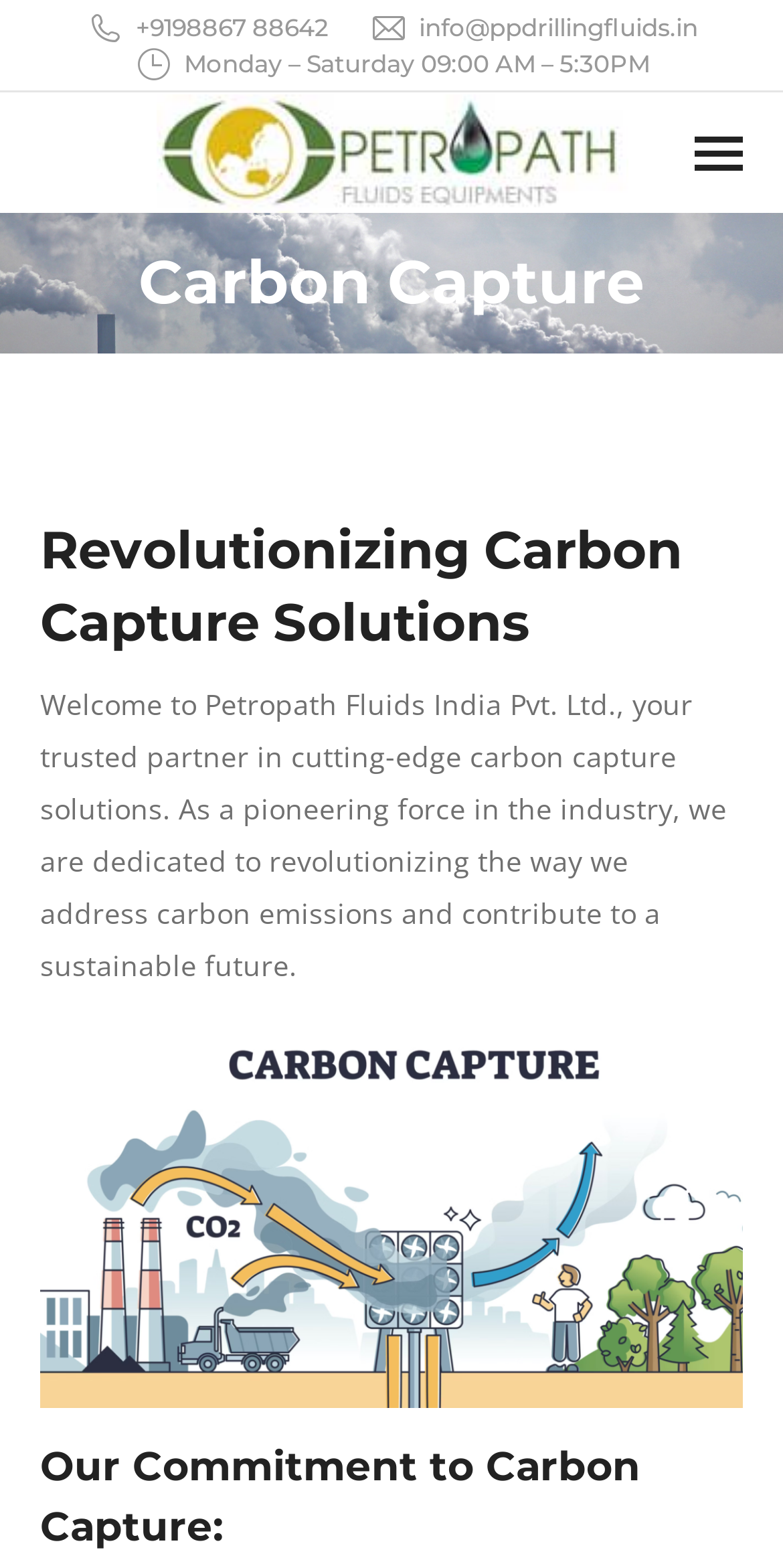What is the phone number of Petropath Fluids?
Answer with a single word or phrase, using the screenshot for reference.

+9198867 88642